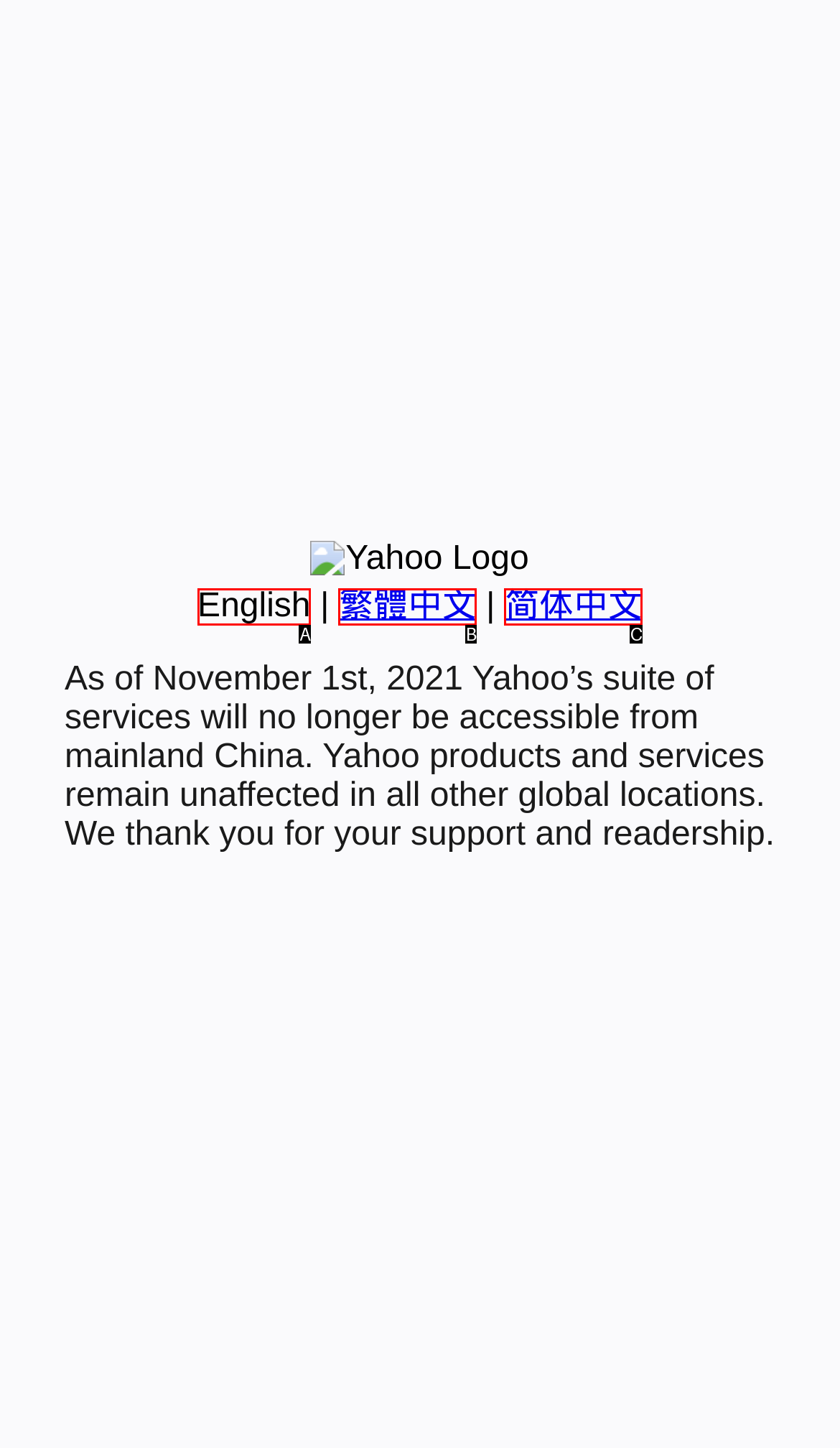Identify the option that corresponds to the description: English 
Provide the letter of the matching option from the available choices directly.

A